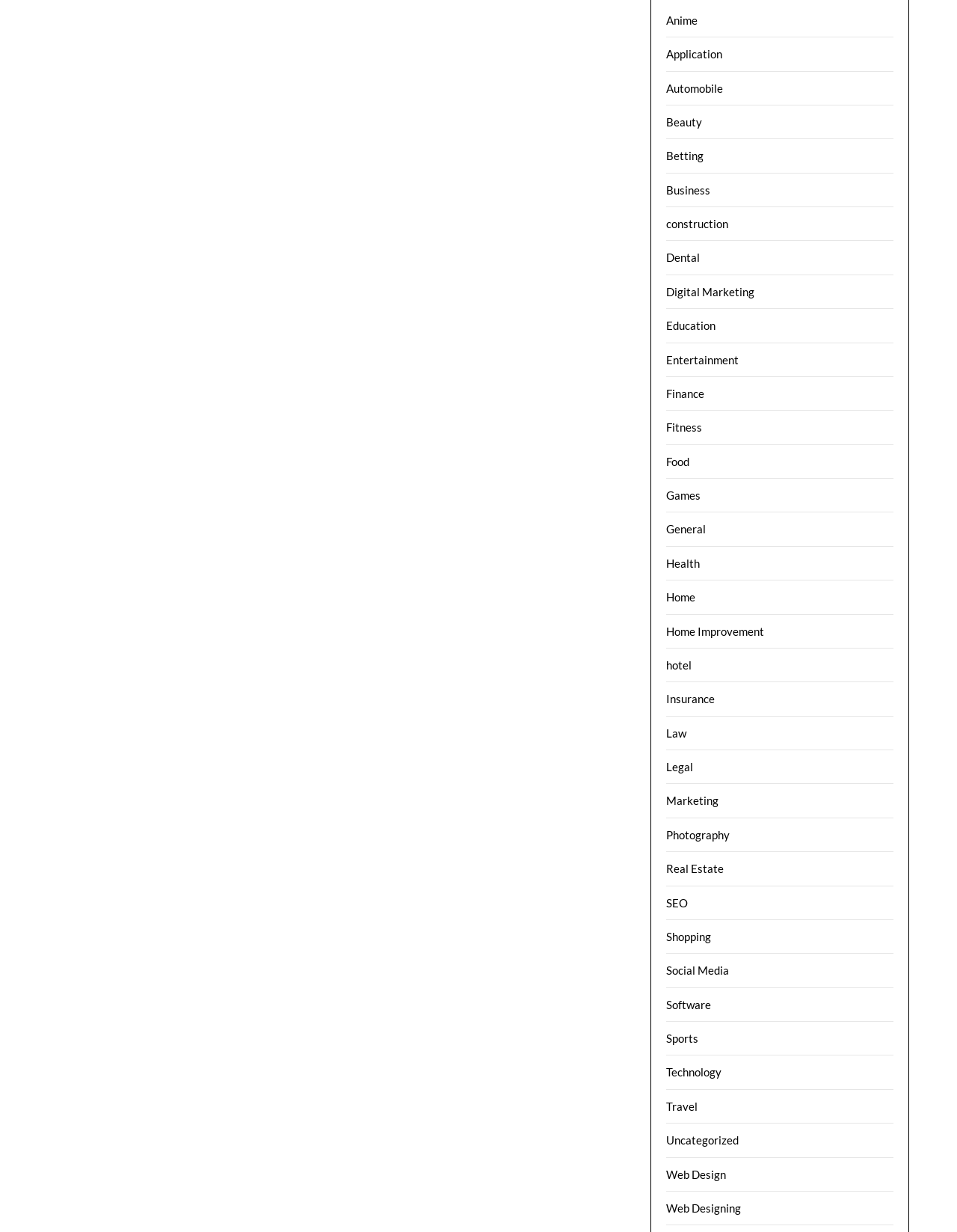How many categories are available on this webpage?
Answer the question with a single word or phrase derived from the image.

42